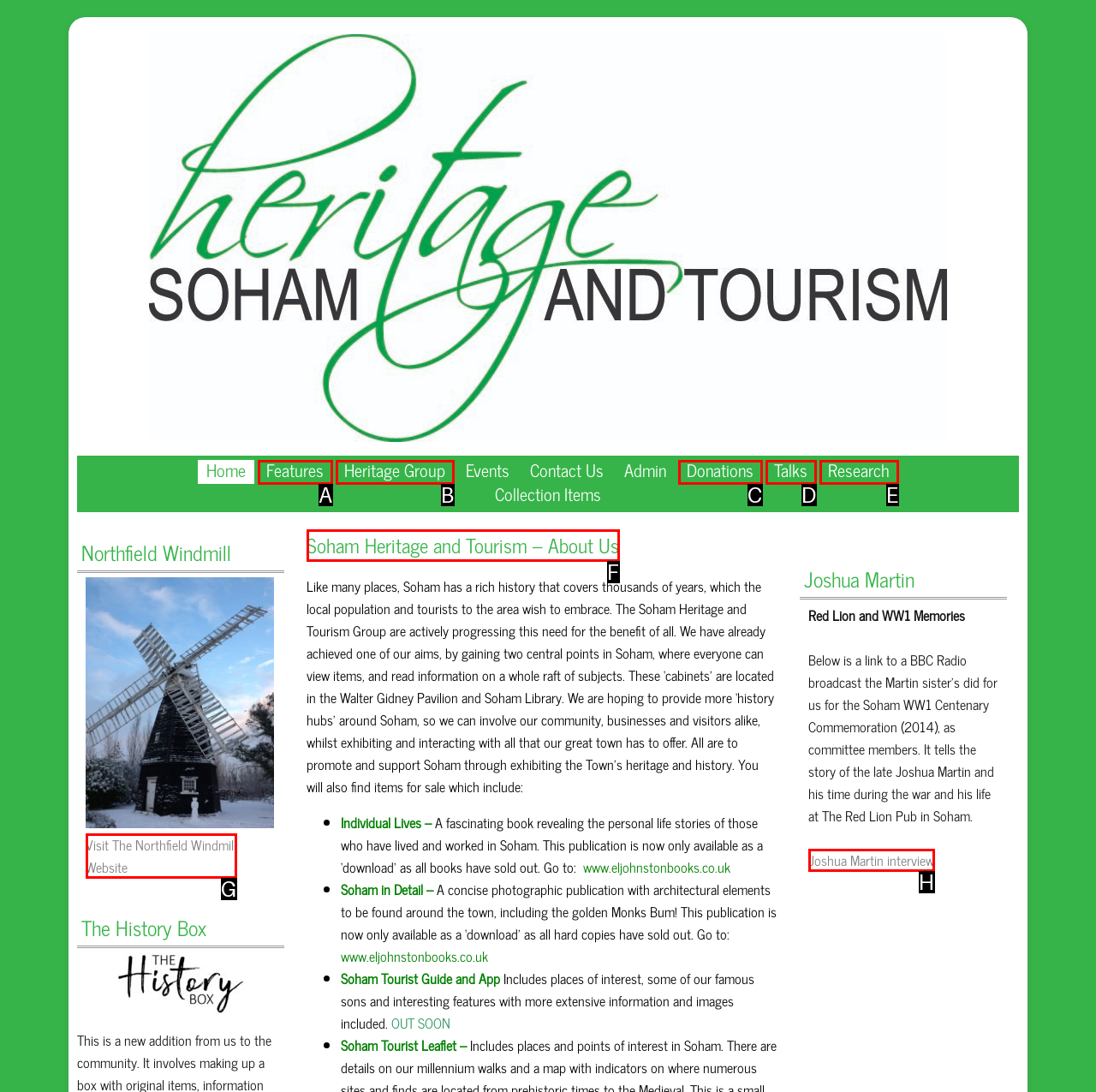Identify the HTML element to select in order to accomplish the following task: Read about Soham Heritage and Tourism
Reply with the letter of the chosen option from the given choices directly.

F